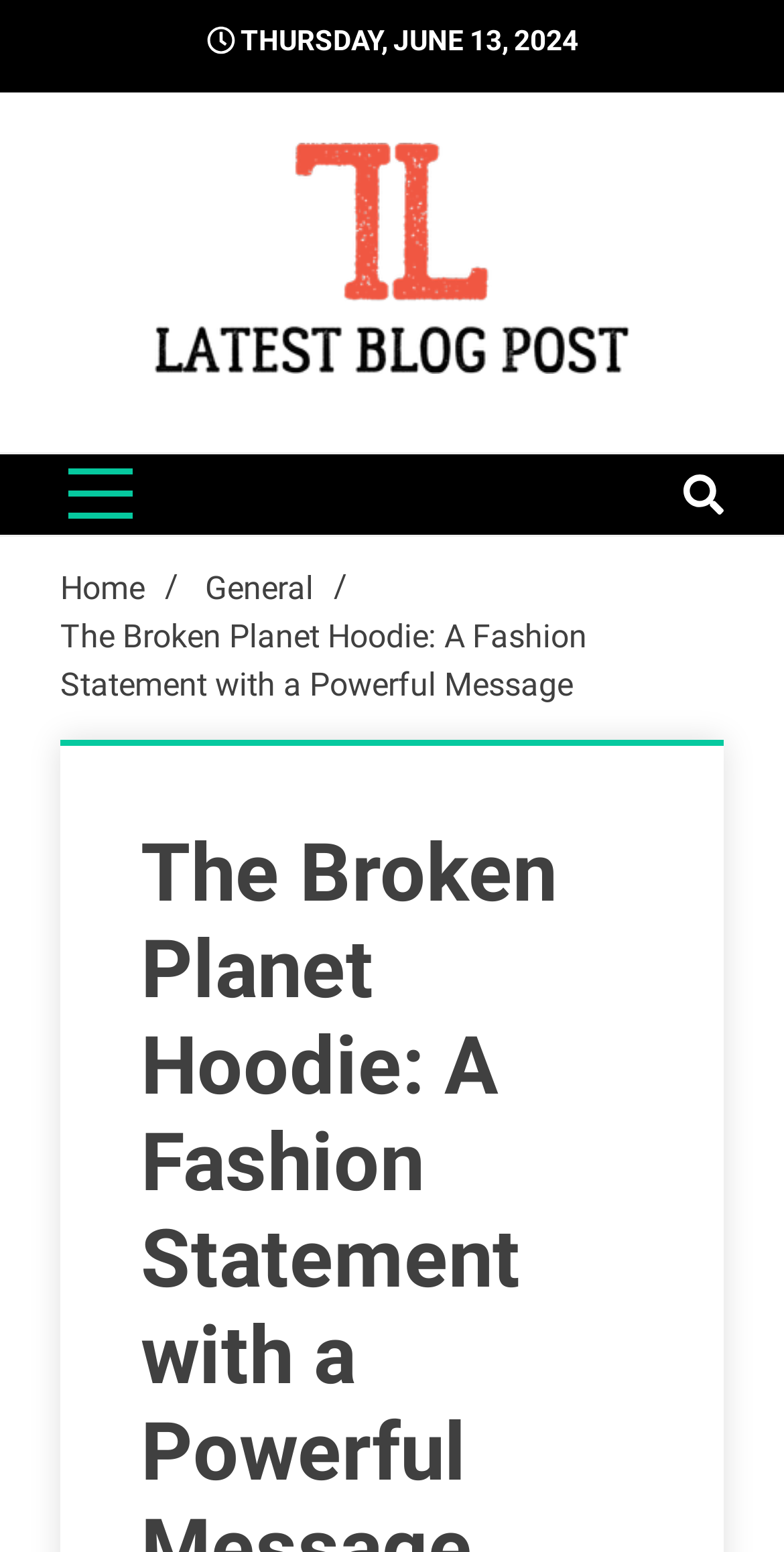Provide a thorough and detailed response to the question by examining the image: 
What is the category of the blog post?

I determined the category by examining the navigation element 'Breadcrumbs' which contains links to 'Home' and 'General'. The current page is under the 'General' category.